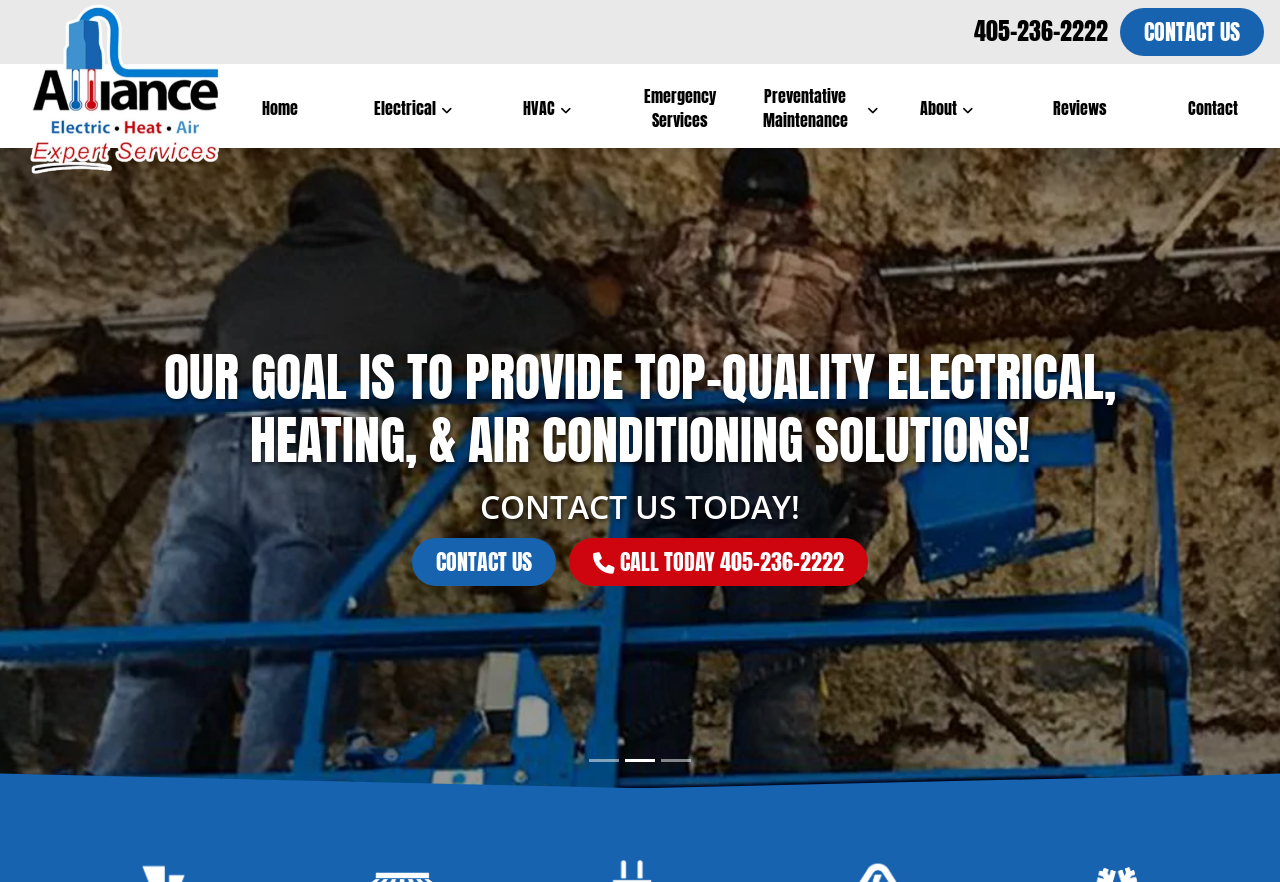Find the bounding box coordinates of the area to click in order to follow the instruction: "Click the Emergency Services link".

[0.481, 0.078, 0.582, 0.168]